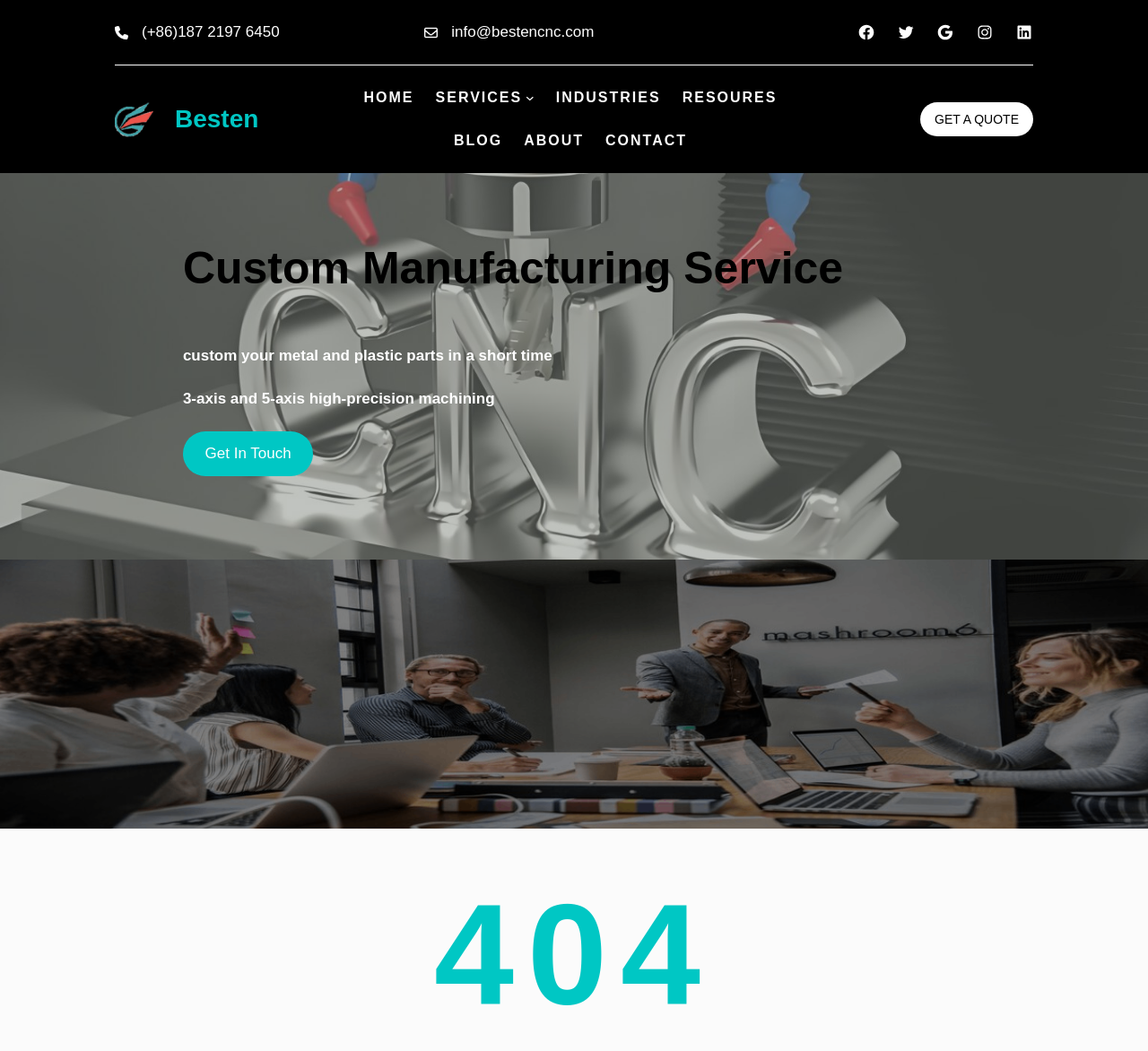Generate a comprehensive description of the webpage.

This webpage appears to be an error page, specifically a "Page not found" page, for a company called Besten. At the top of the page, there are two figures, likely logos or icons, positioned side by side, followed by two lines of contact information: a phone number and an email address.

Below the contact information, there are five social media links, namely Facebook, Twitter, Google, Instagram, and LinkedIn, aligned horizontally. Next to these links, there is a link to the company's homepage, accompanied by a small image of the company's logo.

The main content of the page is divided into two sections. On the left, there is a navigation menu with links to various pages, including HOME, SERVICES, INDUSTRIES, RESOURCES, BLOG, ABOUT, and CONTACT. The SERVICES link has a submenu that is not expanded by default.

On the right side of the page, there is a heading that reads "Custom Manufacturing Service" followed by a brief description of the company's services, including custom metal and plastic part manufacturing and high-precision machining. Below this, there is a call-to-action button that reads "GET A QUOTE".

At the very bottom of the page, there is a large heading that reads "404", indicating that the page was not found.